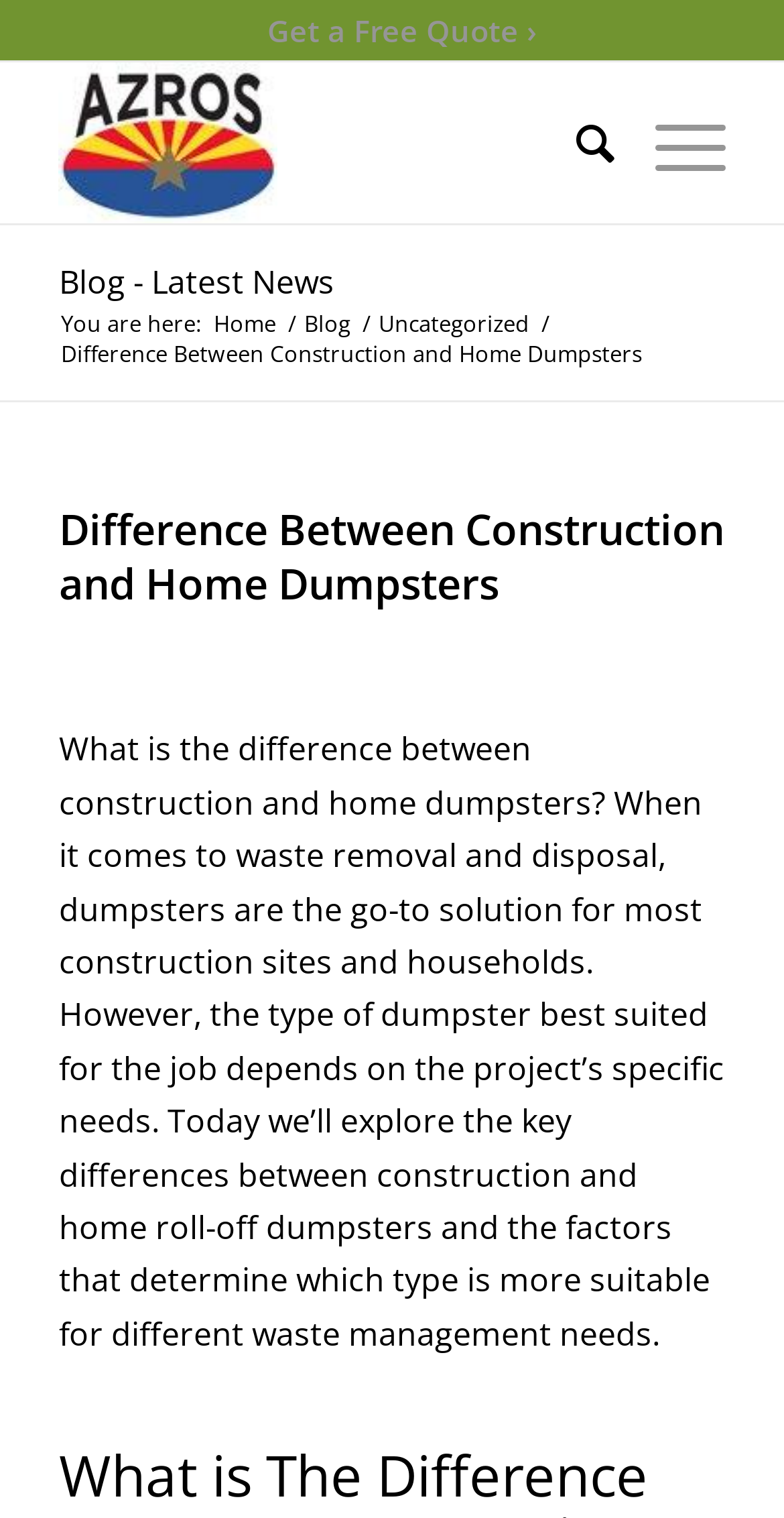Find the bounding box coordinates of the UI element according to this description: "alt="Arizona Roll Off Services"".

[0.075, 0.041, 0.755, 0.147]